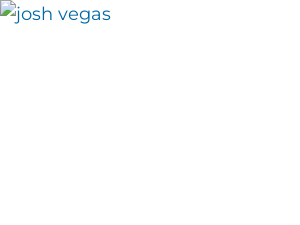Thoroughly describe what you see in the image.

The image titled "josh vegas" showcases a moment from a conference related to the construction and blasting industry, held in Las Vegas. This visual serves as a supplementary element to highlight the engagement and camaraderie among attendees. It is part of a series of posts aimed at discussing the complexities of defending against blasting claims, emphasizing the importance of understanding the basic legal frameworks and potential liabilities that can arise in such scenarios. The image contributes to the theme of the blog, which informs readers about the relevant issues and experiences shared during the event.